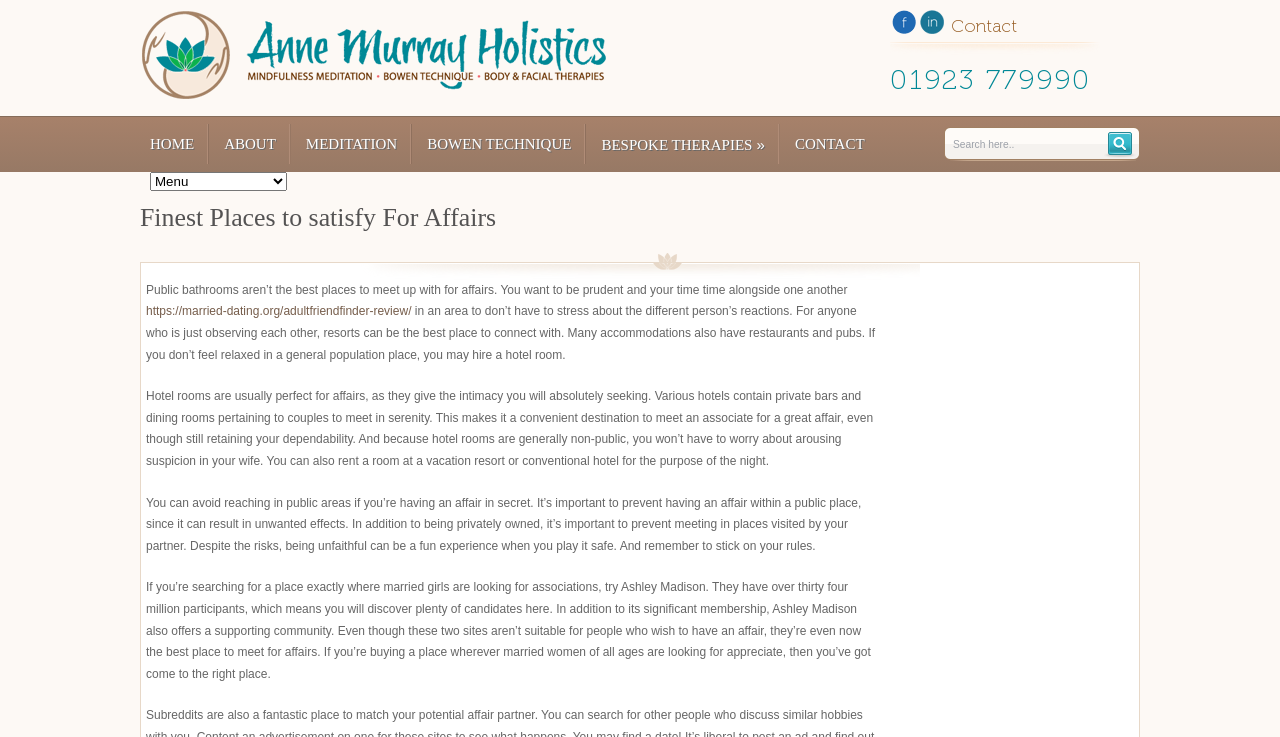Analyze the image and answer the question with as much detail as possible: 
What is the importance of meeting in private?

The webpage emphasizes the importance of meeting in private to avoid suspicion and unwanted consequences. It advises against meeting in public places, especially those that may be frequented by one's partner, and suggests opting for private locations like hotel rooms instead.